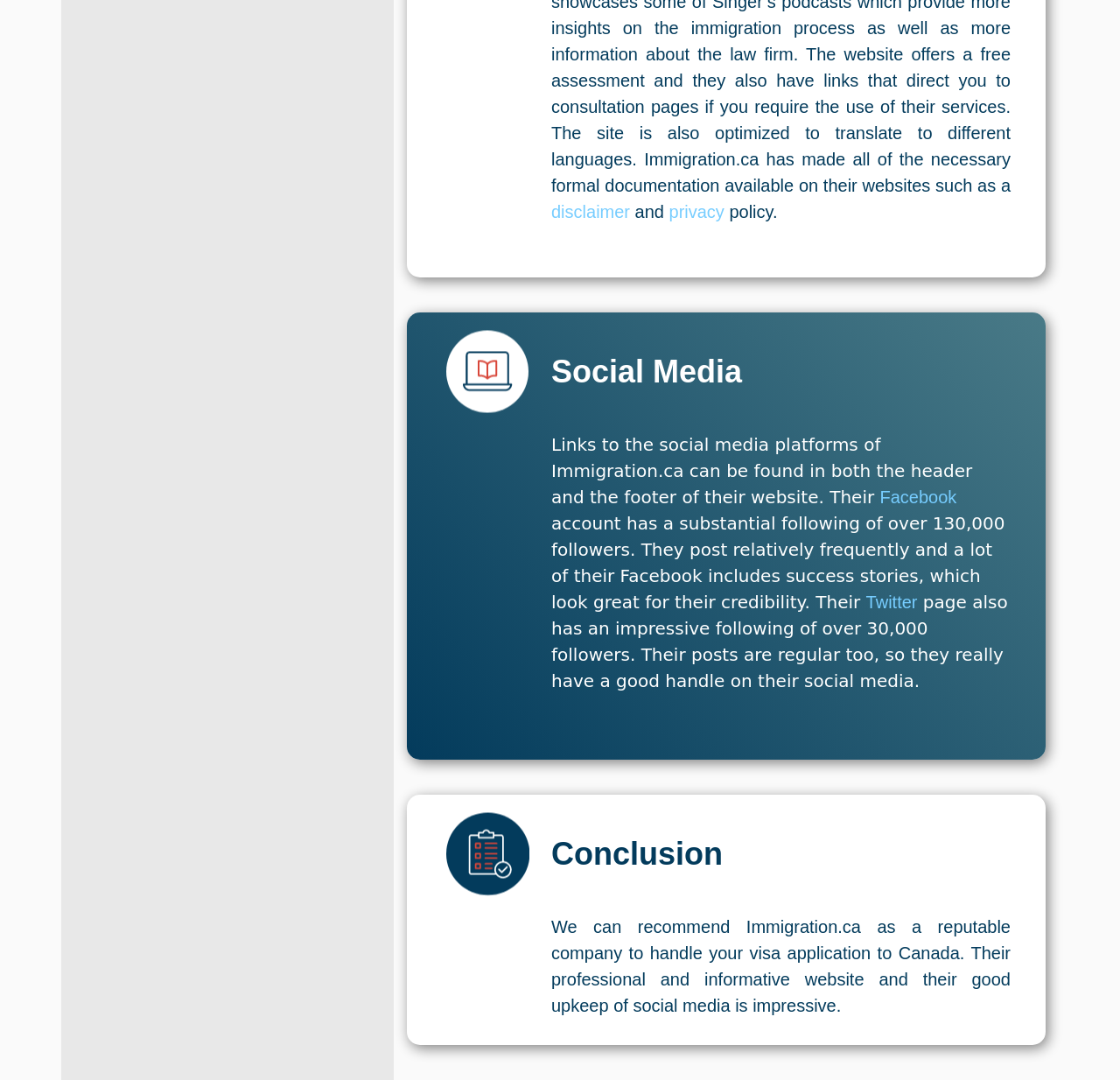Predict the bounding box of the UI element that fits this description: "Facebook".

[0.786, 0.451, 0.854, 0.469]